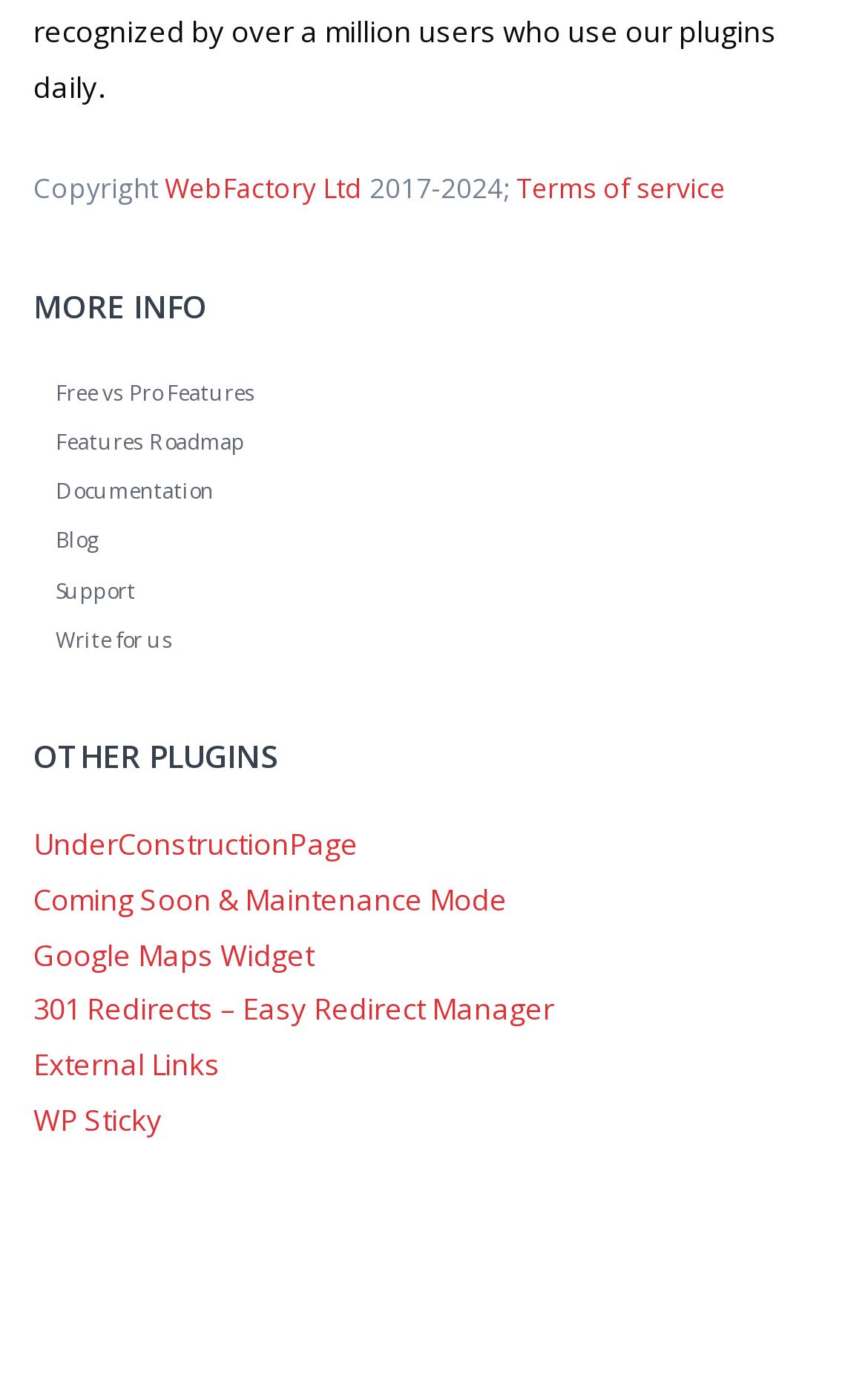What is the first link under 'MORE INFO'?
Can you provide an in-depth and detailed response to the question?

Under the heading 'MORE INFO', there are several links. The first link is 'Free vs Pro Features', which is located at the top-left of the section.